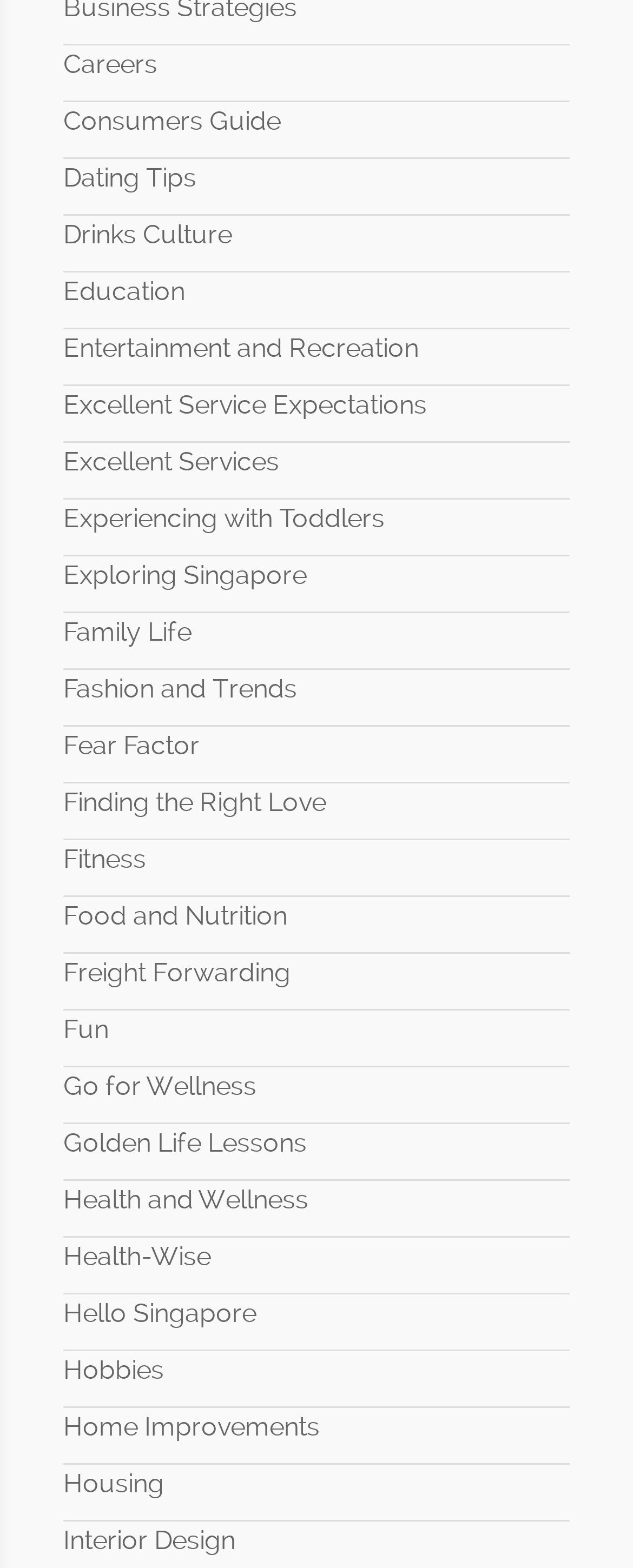Identify the bounding box coordinates necessary to click and complete the given instruction: "Read about Health and Wellness".

[0.1, 0.755, 0.487, 0.774]